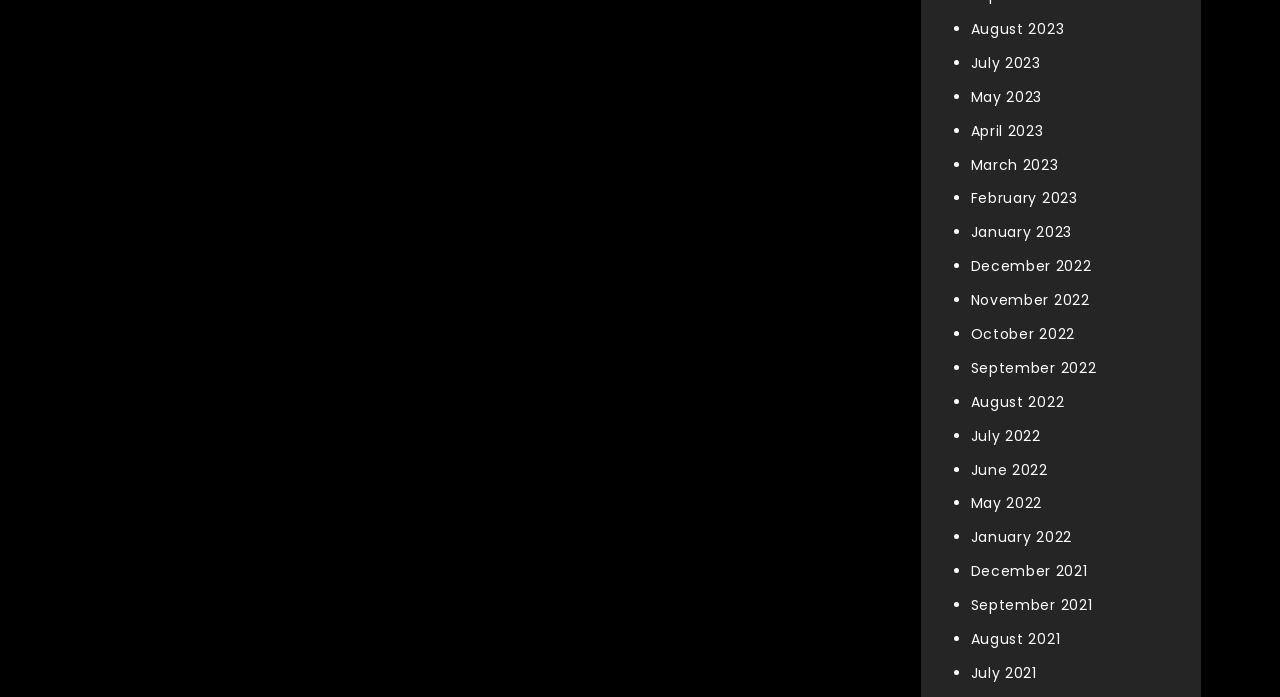Identify the bounding box of the HTML element described as: "May 2023".

[0.758, 0.124, 0.814, 0.153]